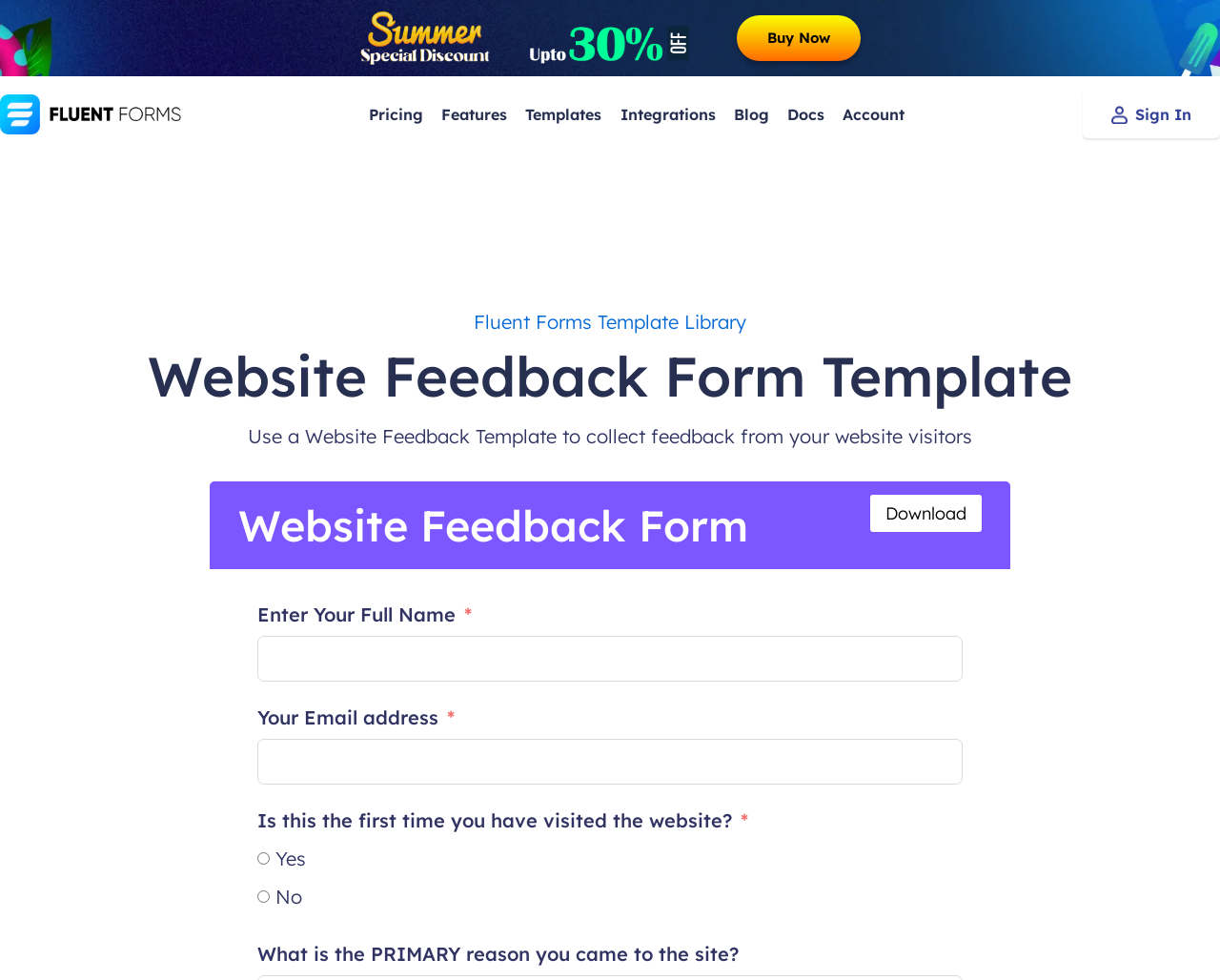Generate a detailed explanation of the webpage's features and information.

The webpage is about a website feedback form template, specifically the Fluent Forms template library. At the top, there is a navigation menu with links to various sections, including Pricing, Features, Templates, Integrations, Blog, Docs, and Account. 

To the right of the navigation menu, there is a "Sign In" link. Below the navigation menu, there is a heading that reads "Website Feedback Form Template" and a brief description that says "Use a Website Feedback Template to collect feedback from your website visitors". 

Underneath, there is a section with a heading "Website Feedback Form" and a "Download" link. This section appears to be a form with several input fields, including textboxes for entering full name and email address, and radio buttons to answer a question about whether it's the first time visiting the website. There is also a question about the primary reason for visiting the site.

On the top-right corner, there is a "Buy Now" link. At the top-left corner, there is a link to "Formidable Forms alternatives" accompanied by an image.